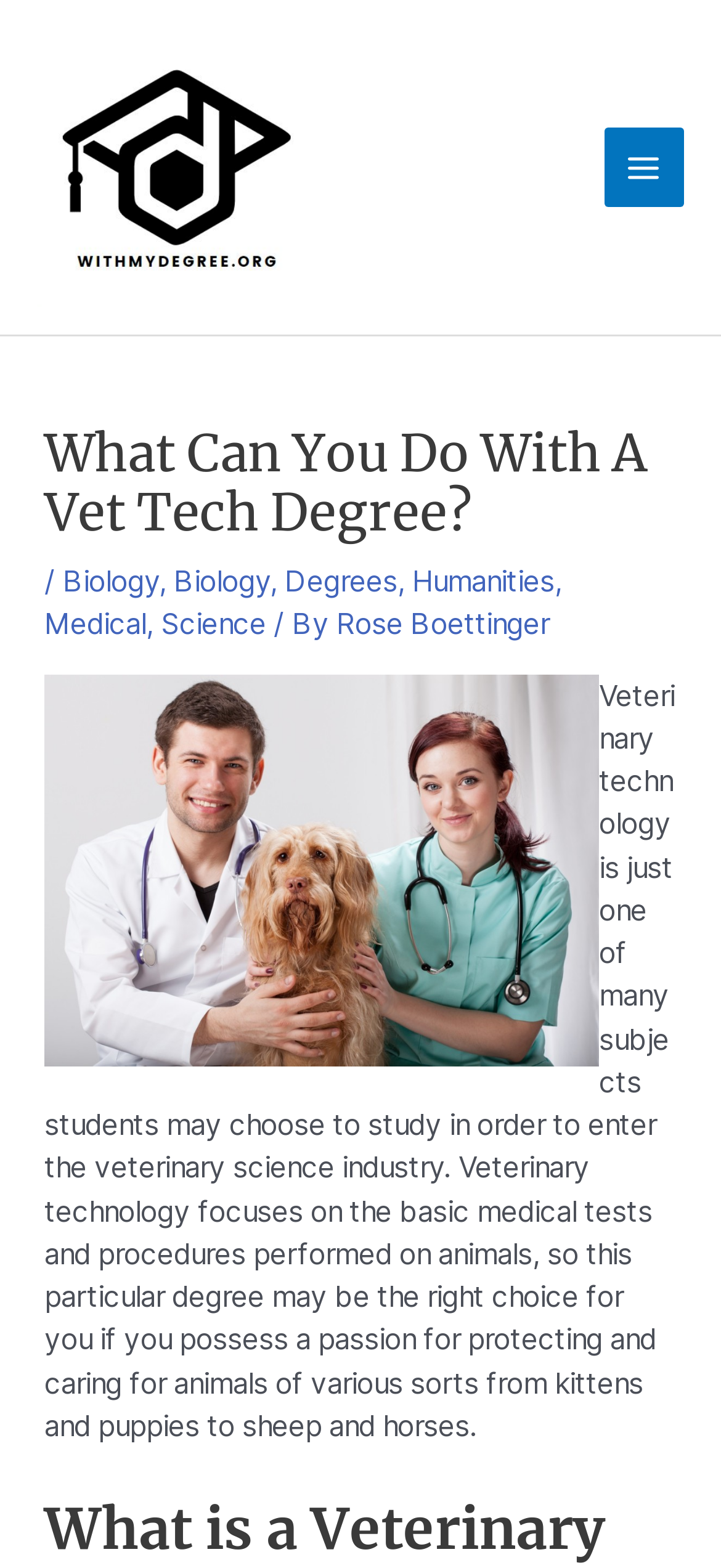Please provide the bounding box coordinates for the element that needs to be clicked to perform the instruction: "Watch the 2020 in a nutshell video". The coordinates must consist of four float numbers between 0 and 1, formatted as [left, top, right, bottom].

None